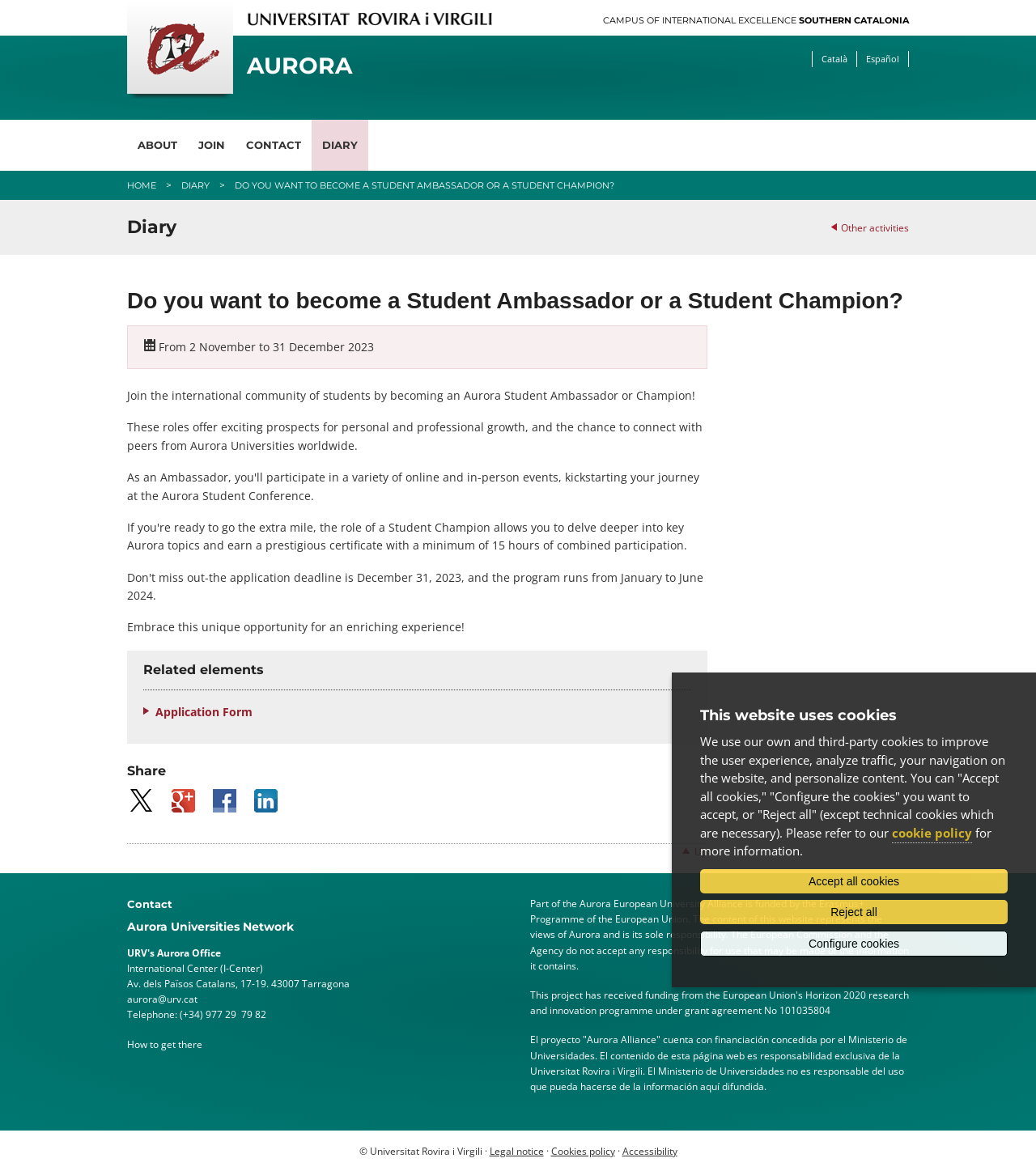Please pinpoint the bounding box coordinates for the region I should click to adhere to this instruction: "Go to the Diary page".

[0.301, 0.102, 0.355, 0.146]